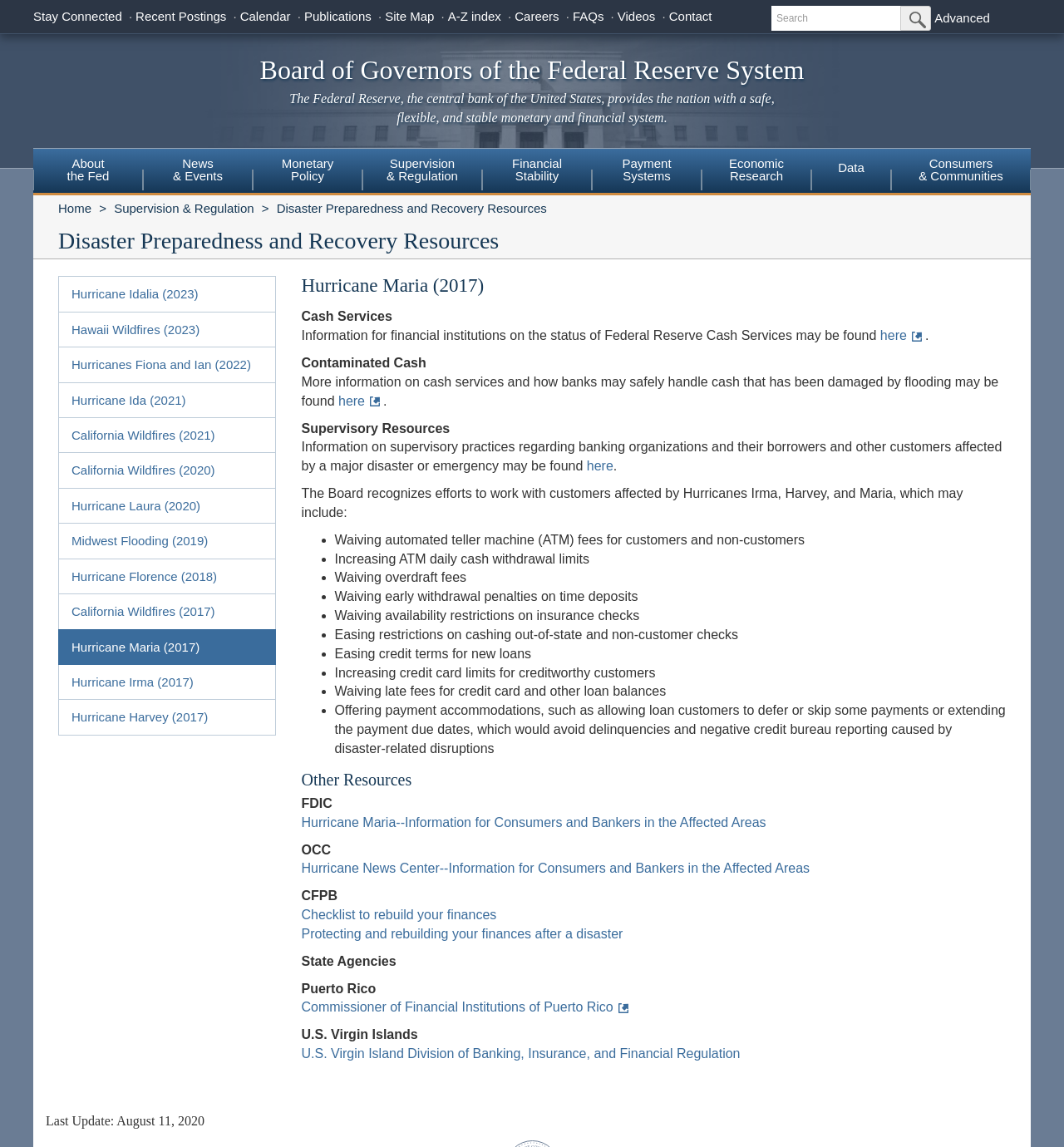Locate the bounding box coordinates of the clickable part needed for the task: "Click on Hurricane Ida (2021)".

[0.055, 0.333, 0.259, 0.364]